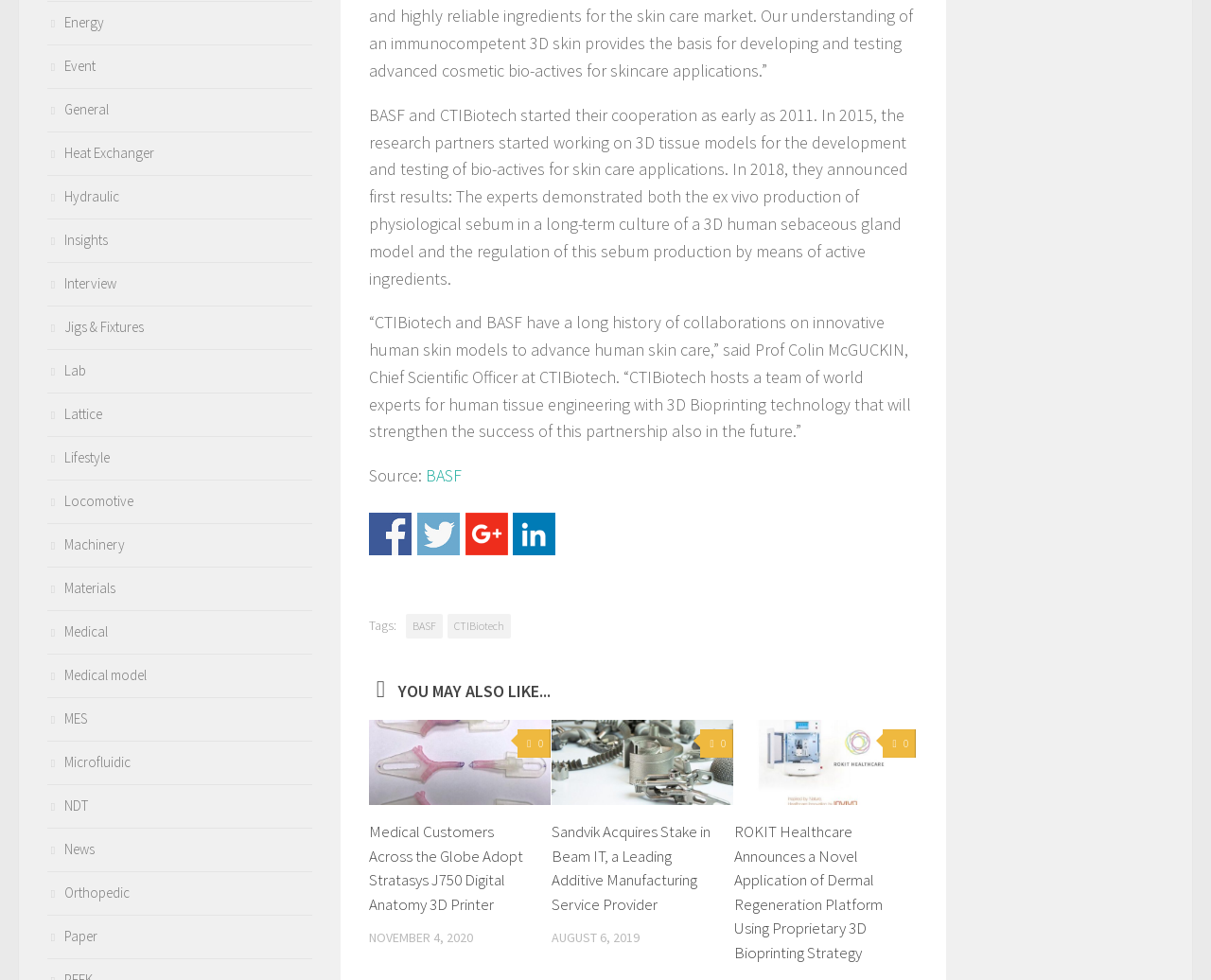What is the topic of the cooperation between BASF and CTIBiotech?
Using the image, provide a concise answer in one word or a short phrase.

skin care